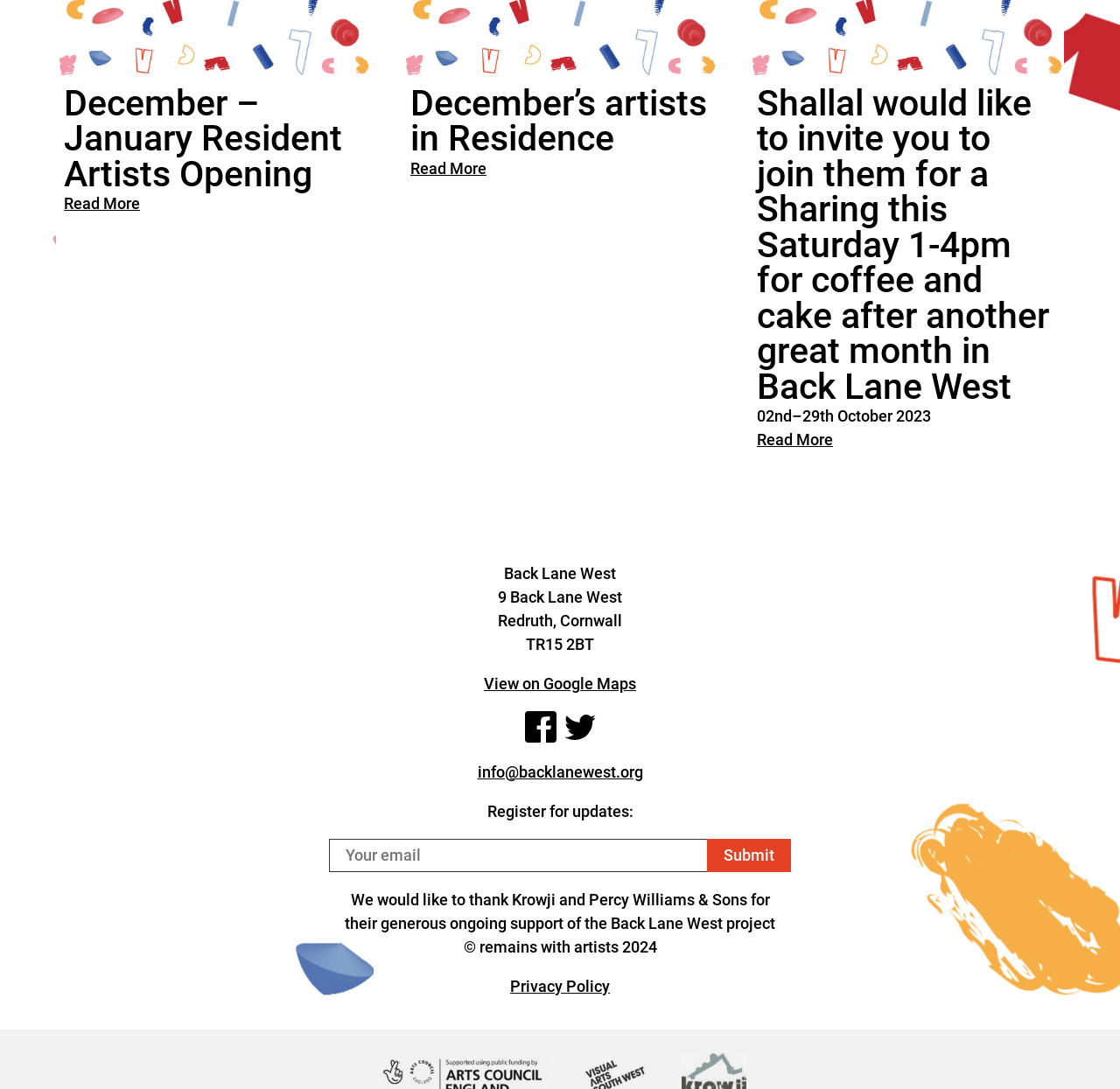Find the bounding box coordinates of the clickable area required to complete the following action: "View the location on Google Maps".

[0.432, 0.62, 0.568, 0.636]